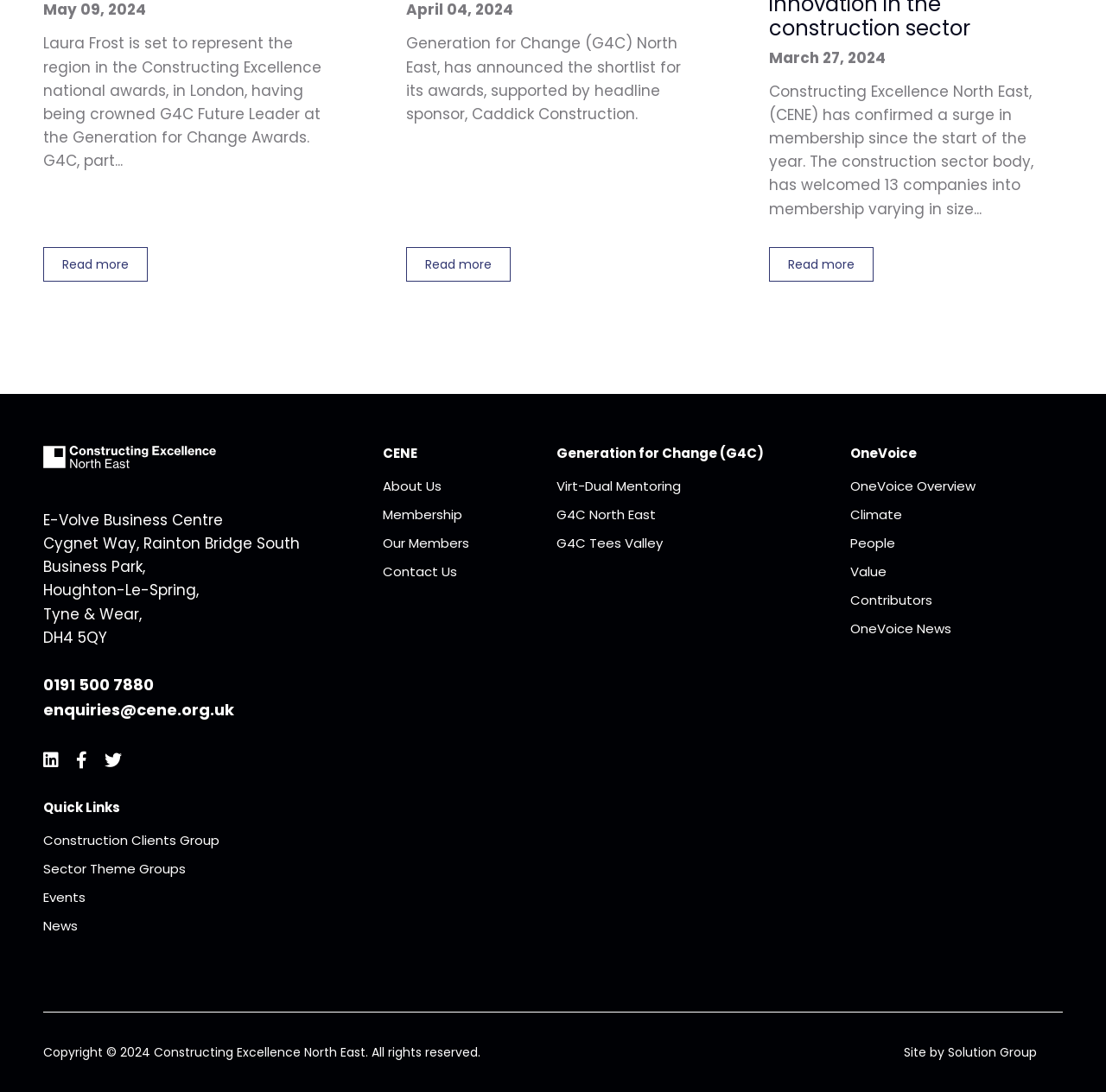Identify the coordinates of the bounding box for the element that must be clicked to accomplish the instruction: "Click the link to contact us".

[0.039, 0.617, 0.139, 0.637]